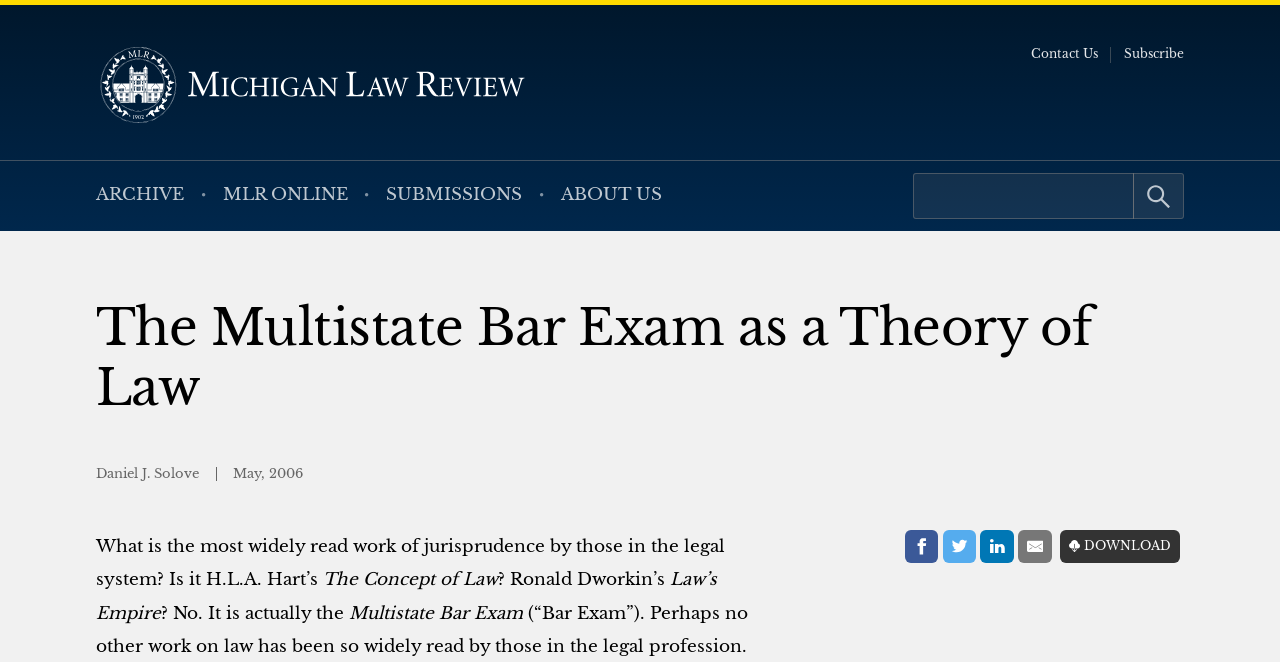Please determine and provide the text content of the webpage's heading.

The Multistate Bar Exam as a Theory of Law